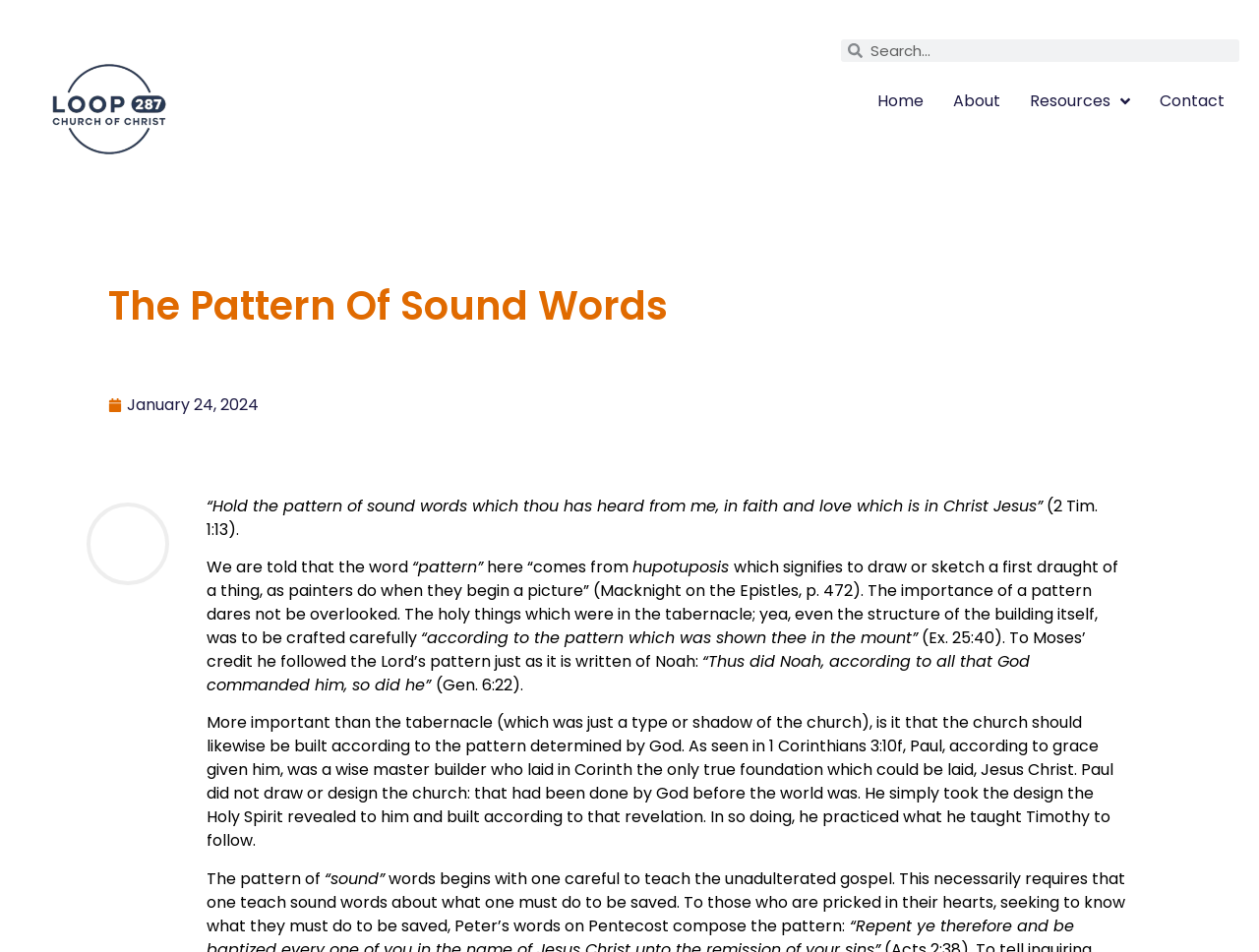Provide a brief response to the question below using a single word or phrase: 
Who laid the foundation of the church in Corinth?

Paul